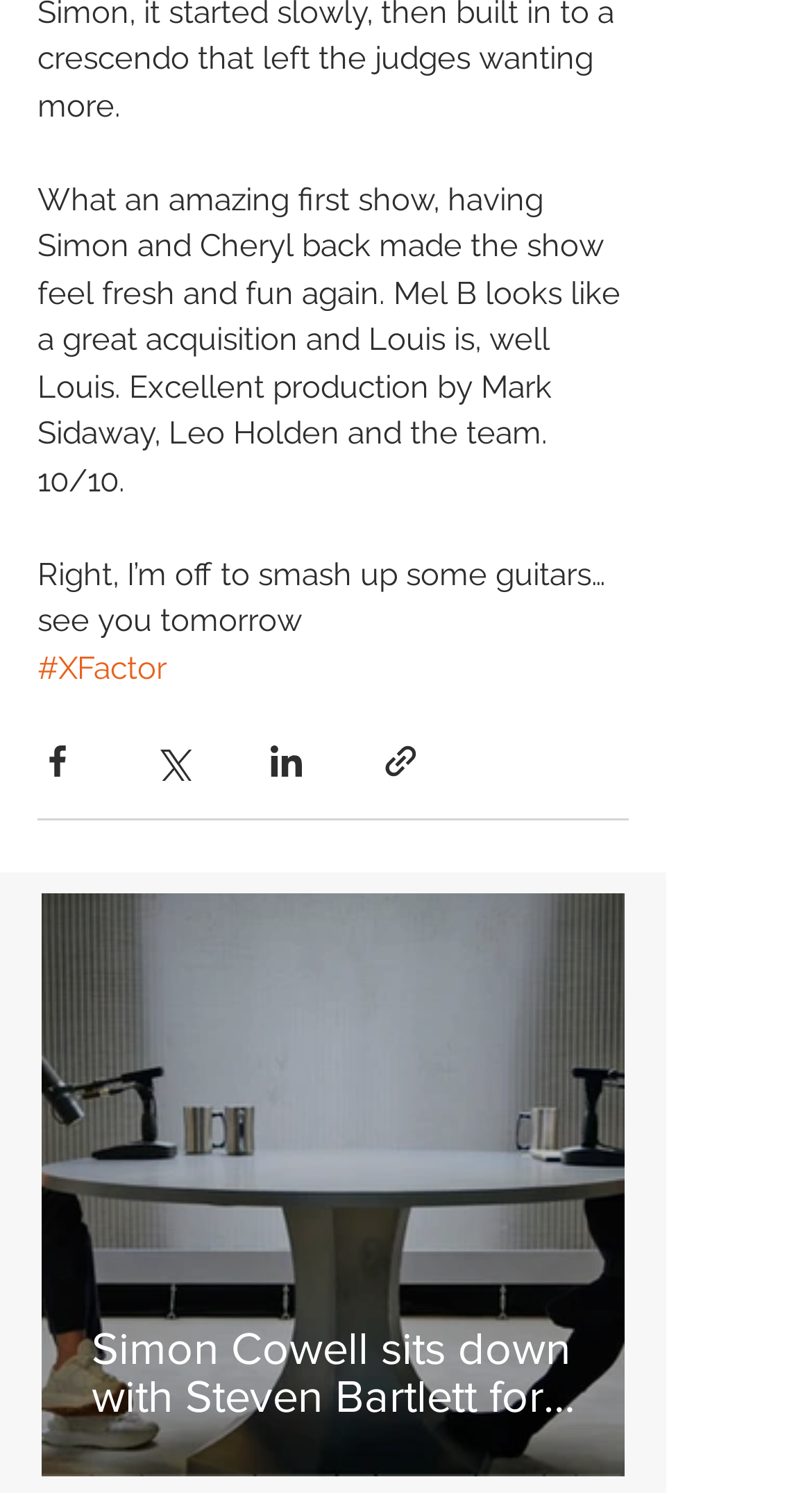Please answer the following query using a single word or phrase: 
How many share buttons are there?

4